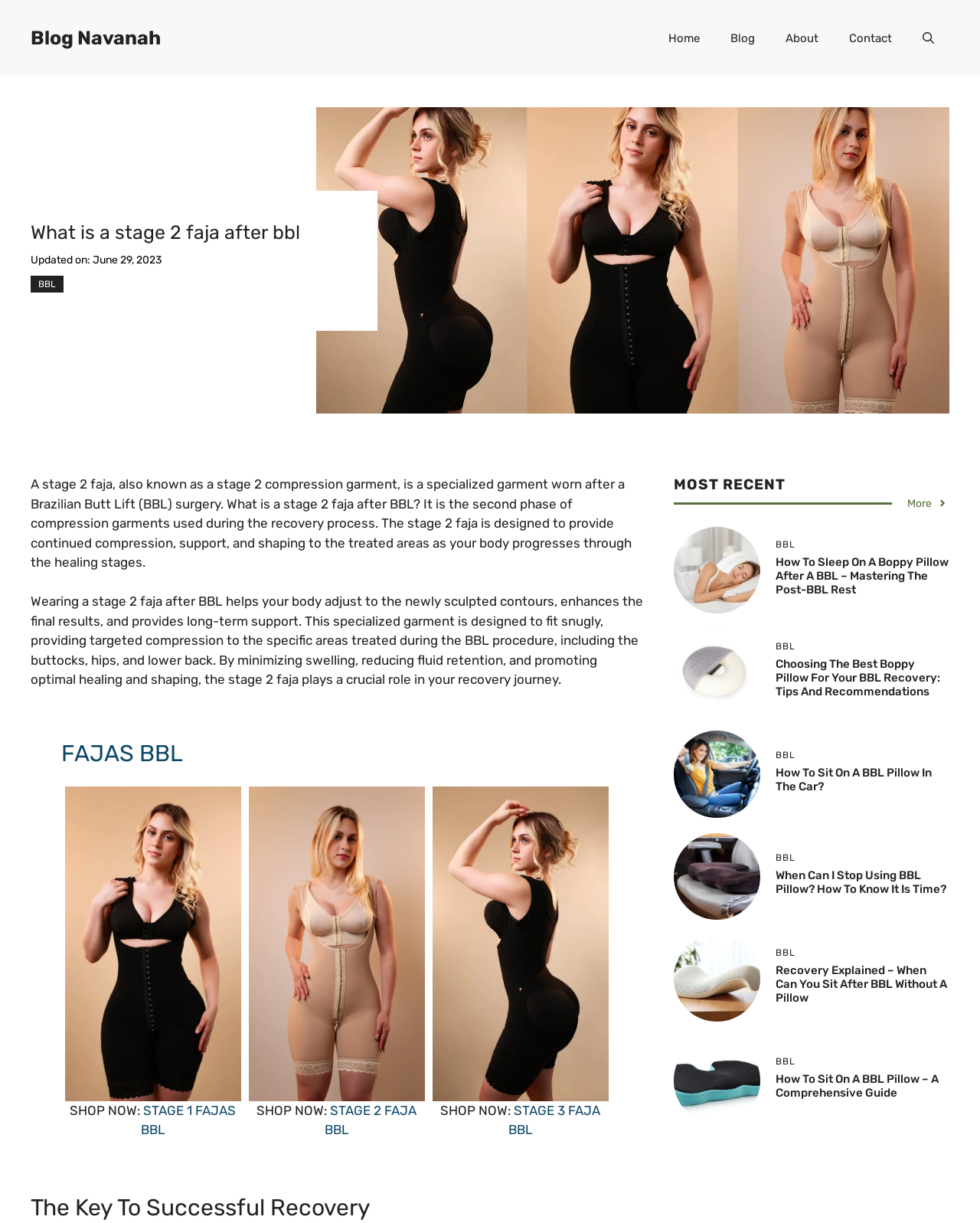Please provide a comprehensive response to the question based on the details in the image: What is a stage 2 faja after BBL?

Based on the webpage content, a stage 2 faja is a specialized garment worn after a Brazilian Butt Lift (BBL) surgery, which is the second phase of compression garments used during the recovery process.